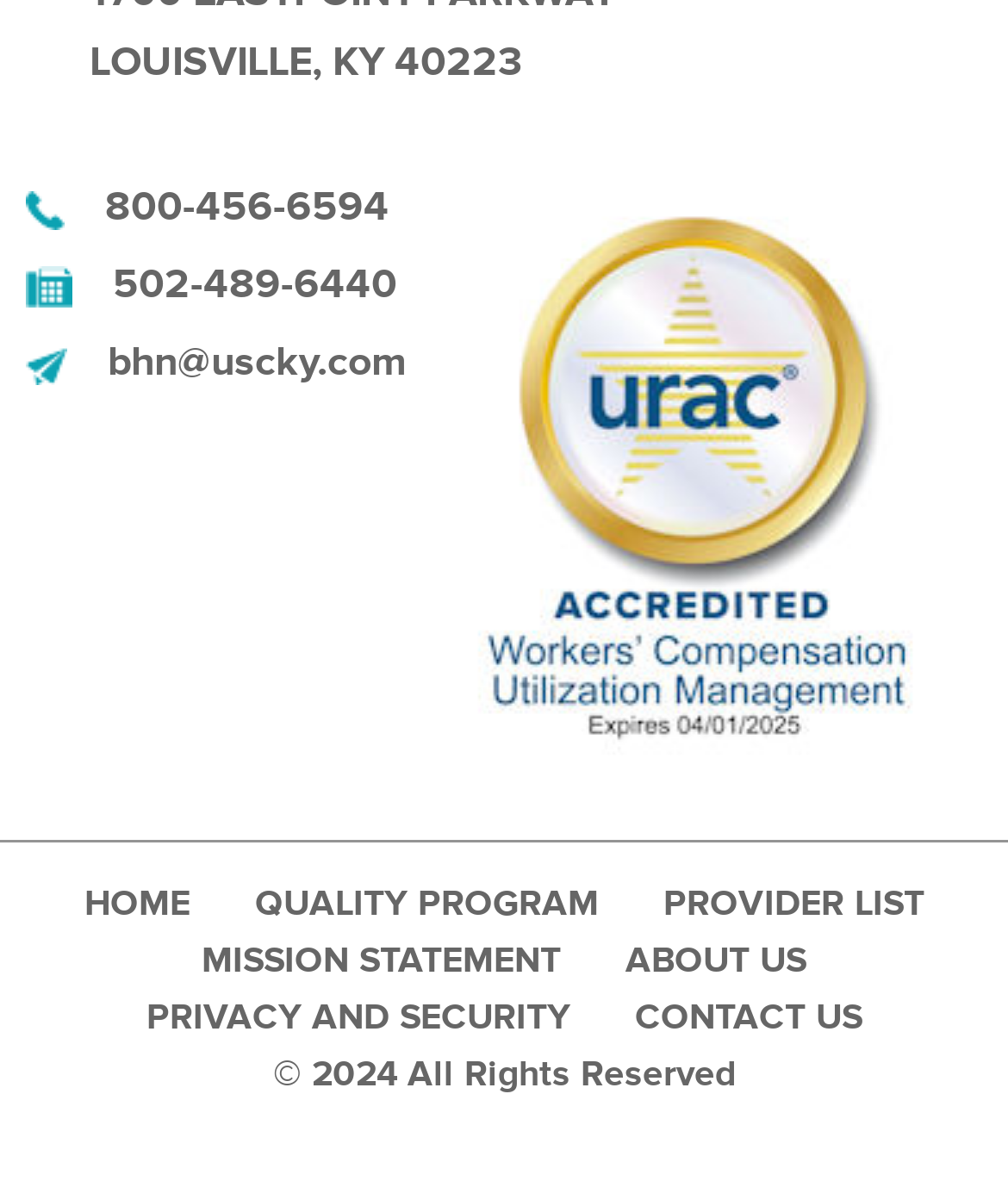Kindly determine the bounding box coordinates for the clickable area to achieve the given instruction: "email bhn@uscky.com".

[0.097, 0.284, 0.404, 0.328]